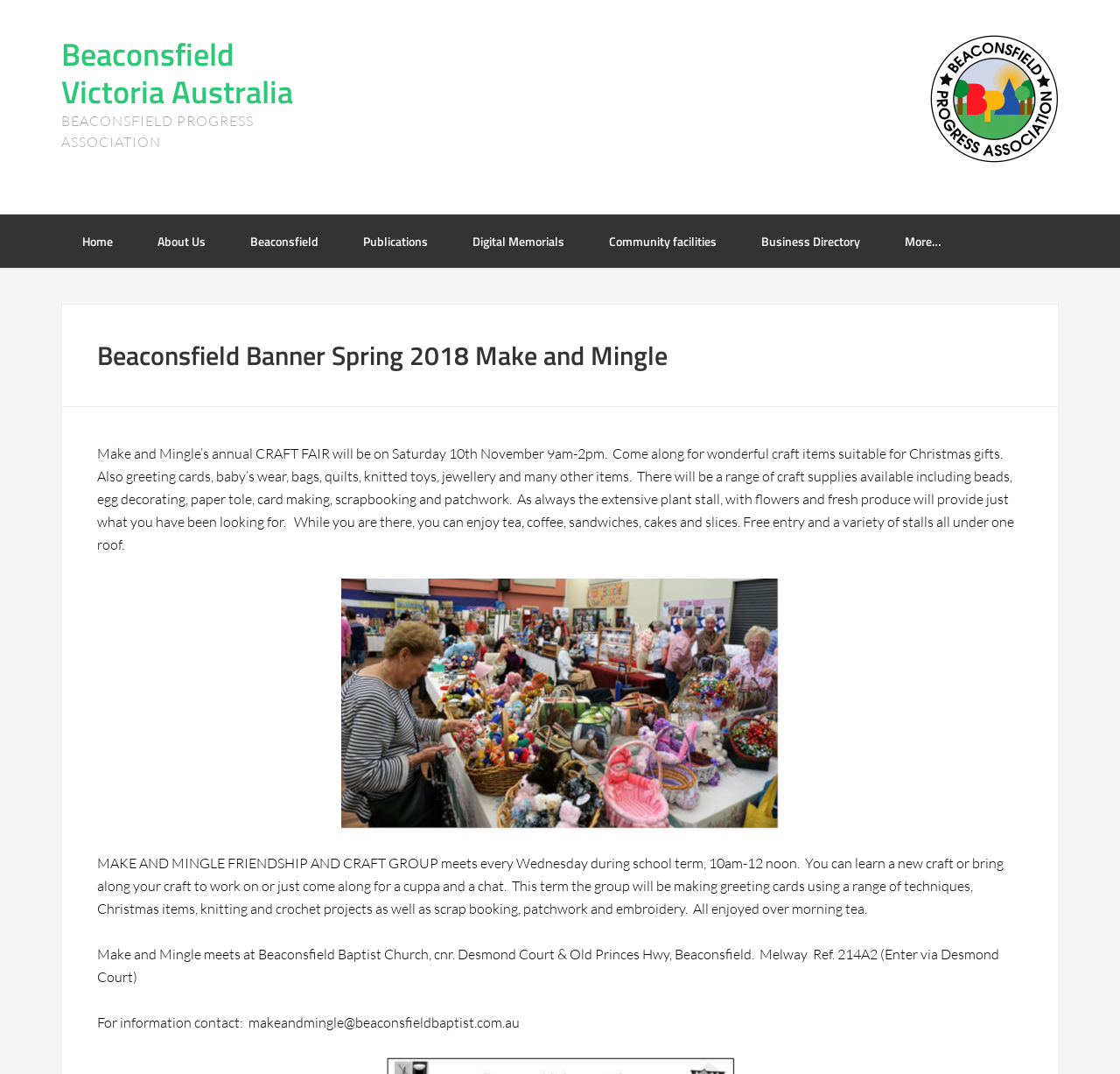Locate the bounding box coordinates of the UI element described by: "Business Directory". The bounding box coordinates should consist of four float numbers between 0 and 1, i.e., [left, top, right, bottom].

[0.661, 0.2, 0.787, 0.249]